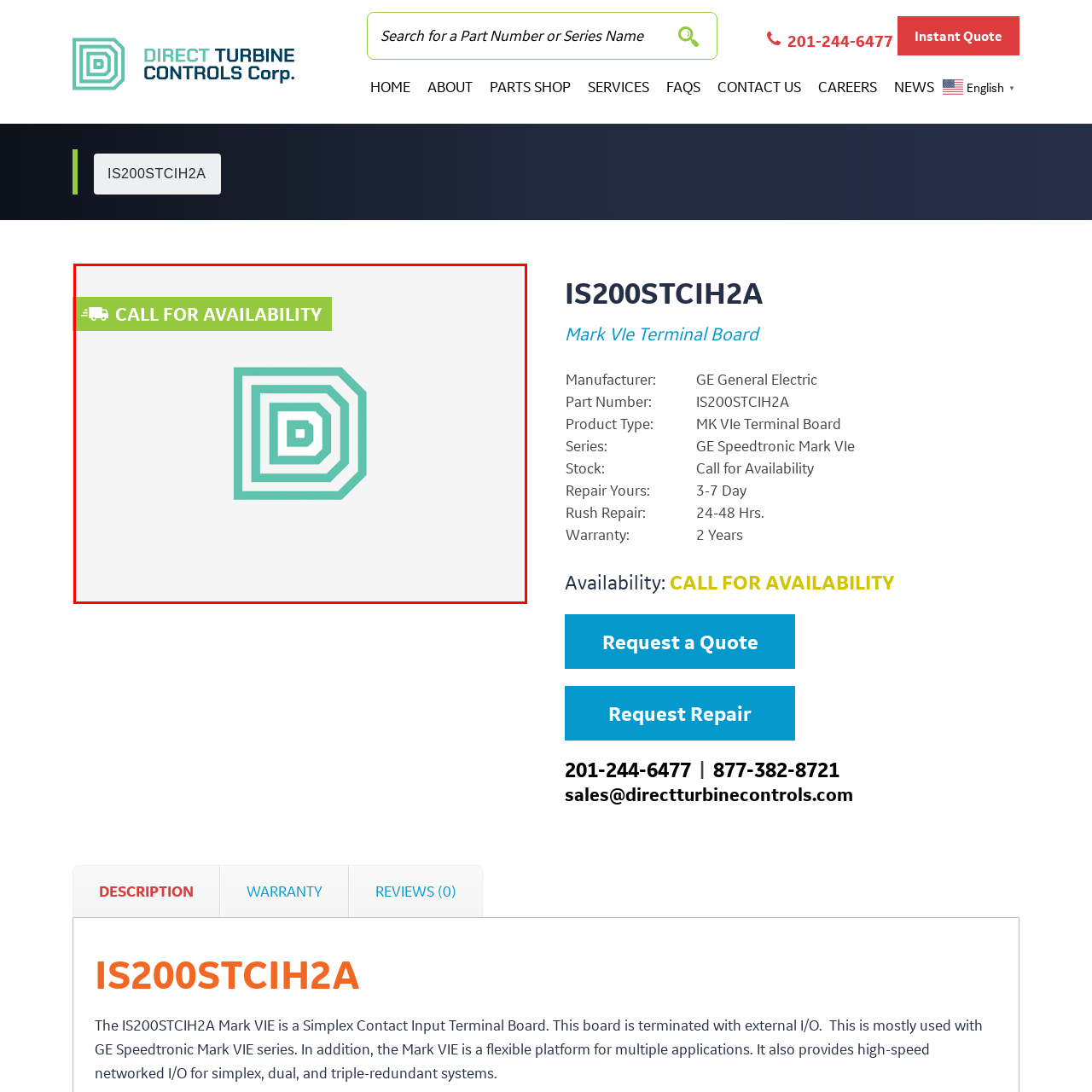What is the purpose of the banner?
Pay attention to the section of the image highlighted by the red bounding box and provide a comprehensive answer to the question.

The banner displays the text 'CALL FOR AVAILABILITY' and features an icon of a delivery truck, suggesting that the purpose of the banner is to encourage potential customers to inquire about the product's availability.